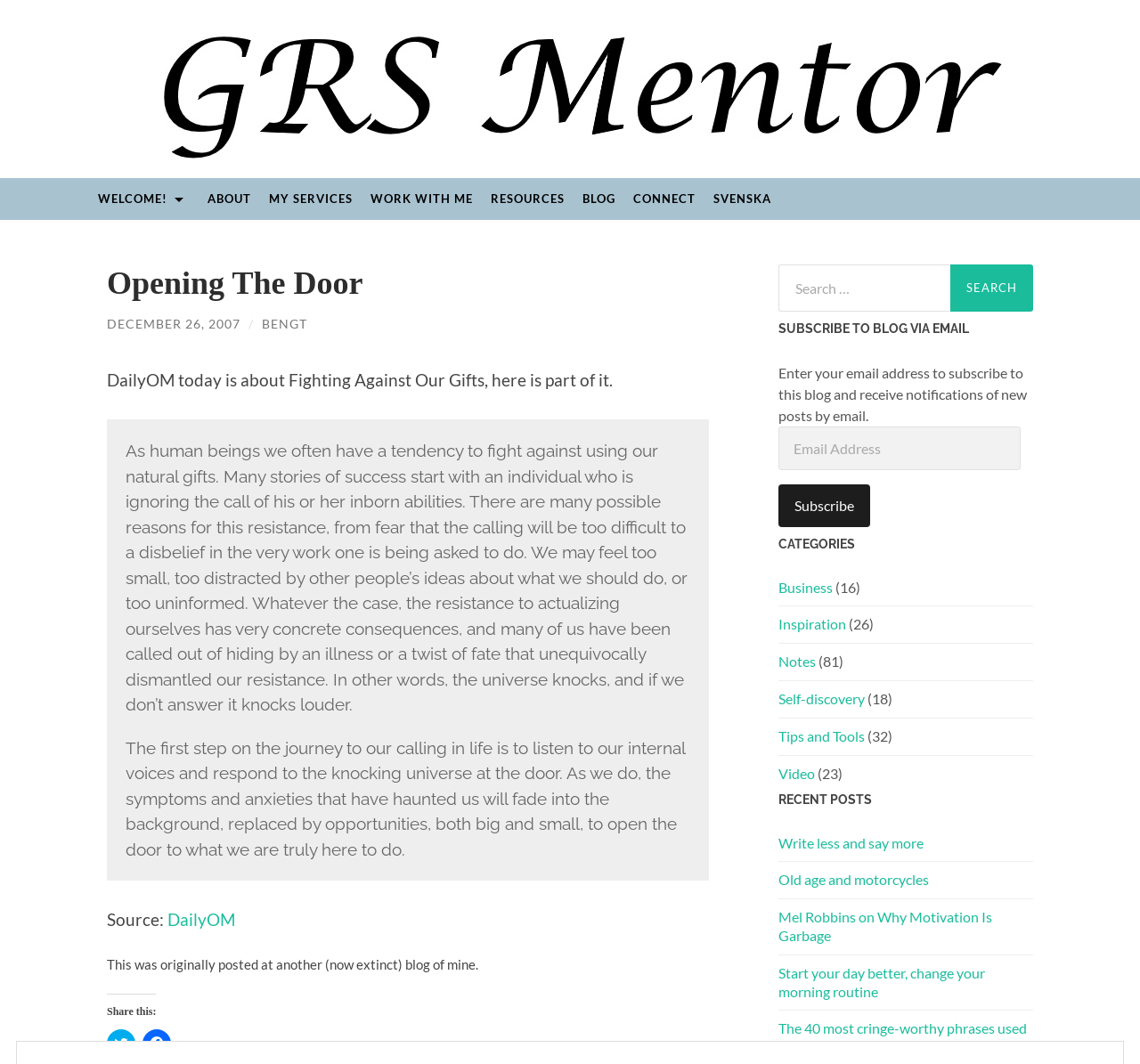Provide the bounding box coordinates of the section that needs to be clicked to accomplish the following instruction: "Search for something."

[0.683, 0.249, 0.906, 0.293]